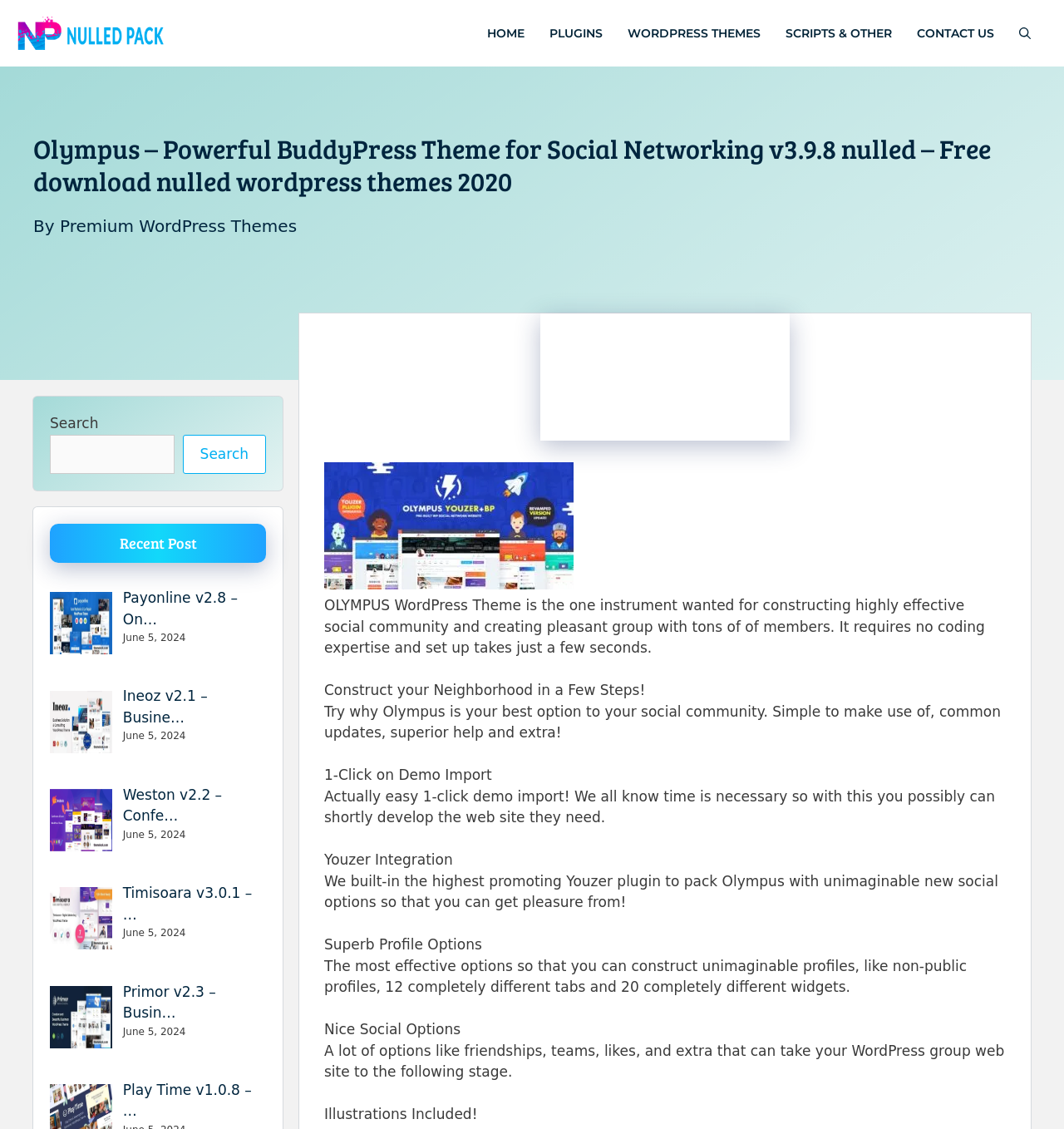Generate the text of the webpage's primary heading.

Olympus – Powerful BuddyPress Theme for Social Networking v3.9.8 nulled – Free download nulled wordpress themes 2020